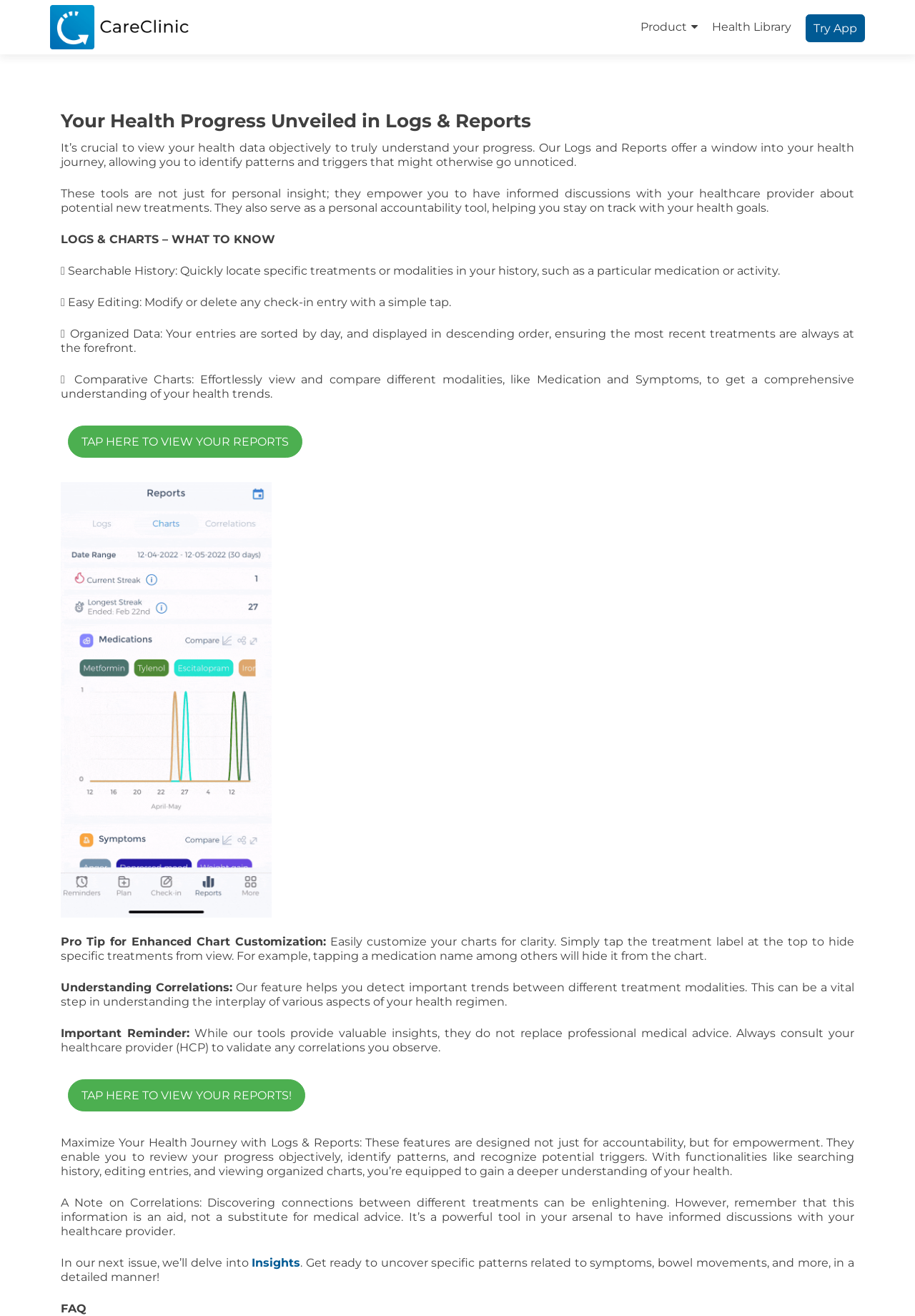Determine the bounding box for the HTML element described here: "Competitions". The coordinates should be given as [left, top, right, bottom] with each number being a float between 0 and 1.

None